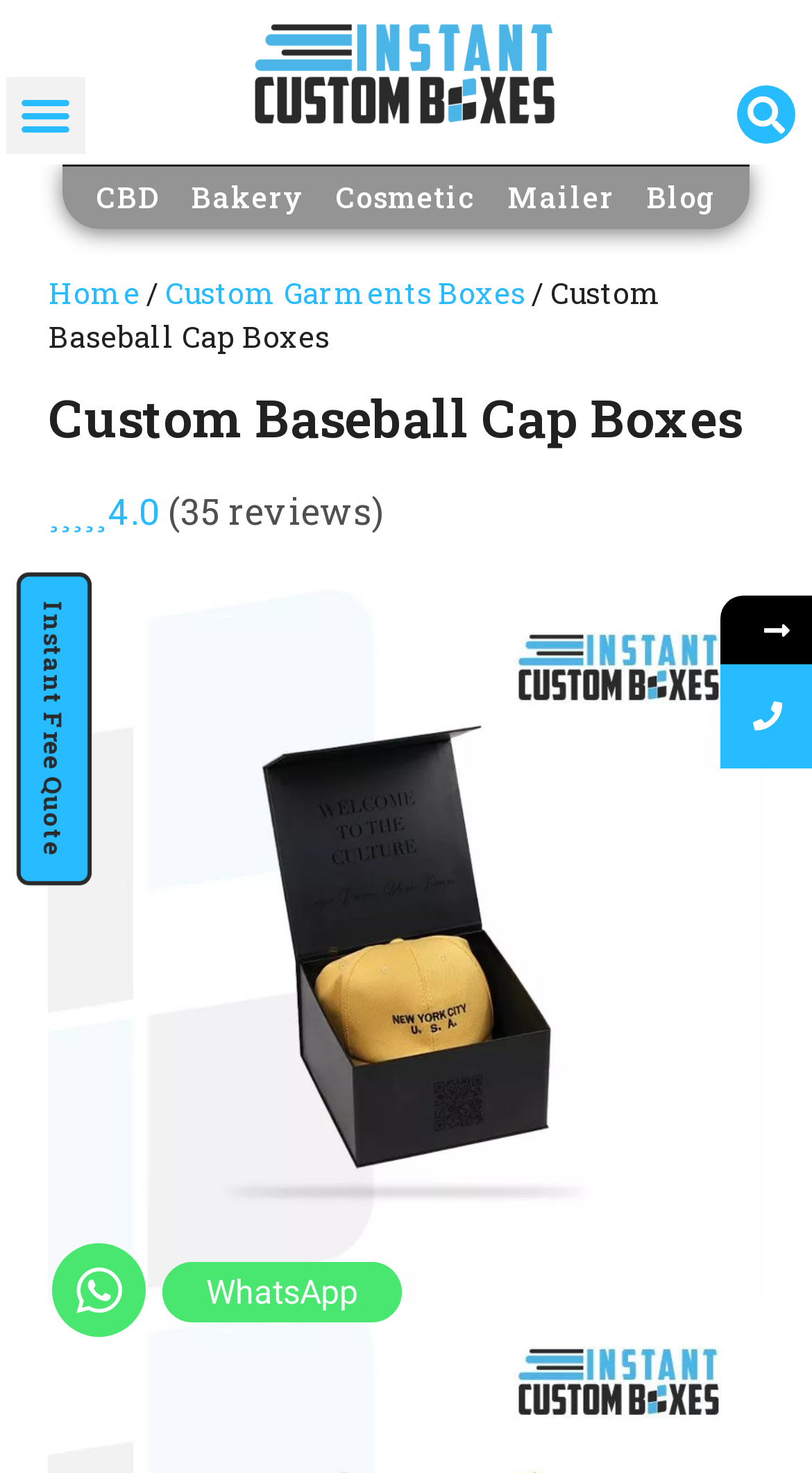Is there a call-to-action for a free quote?
Carefully analyze the image and provide a detailed answer to the question.

I found a link 'Instant Free Quote' on the page, which suggests that the website offers a free quote service and encourages users to take action.